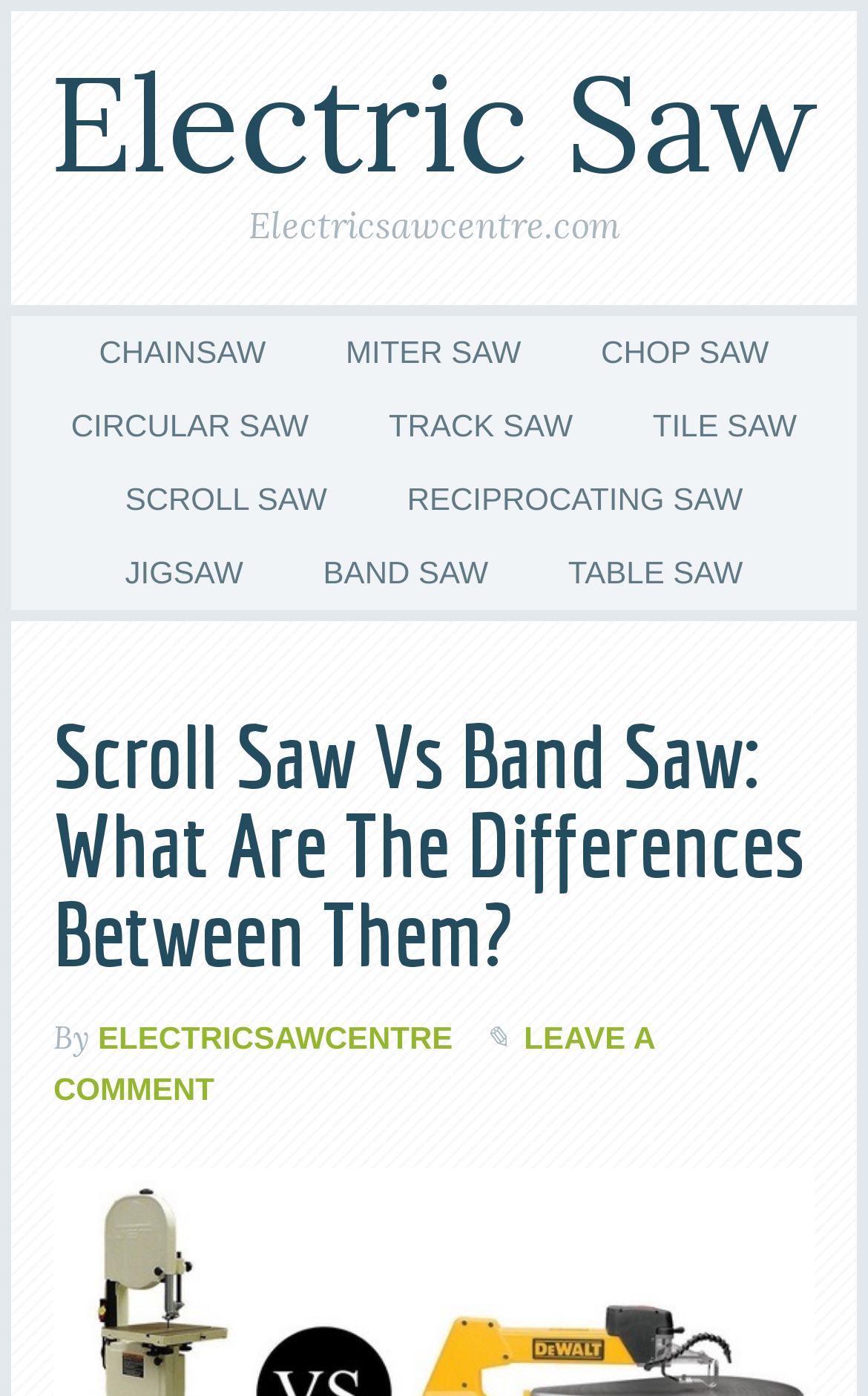Locate the coordinates of the bounding box for the clickable region that fulfills this instruction: "Navigate to CHAINSAW".

[0.073, 0.226, 0.347, 0.279]